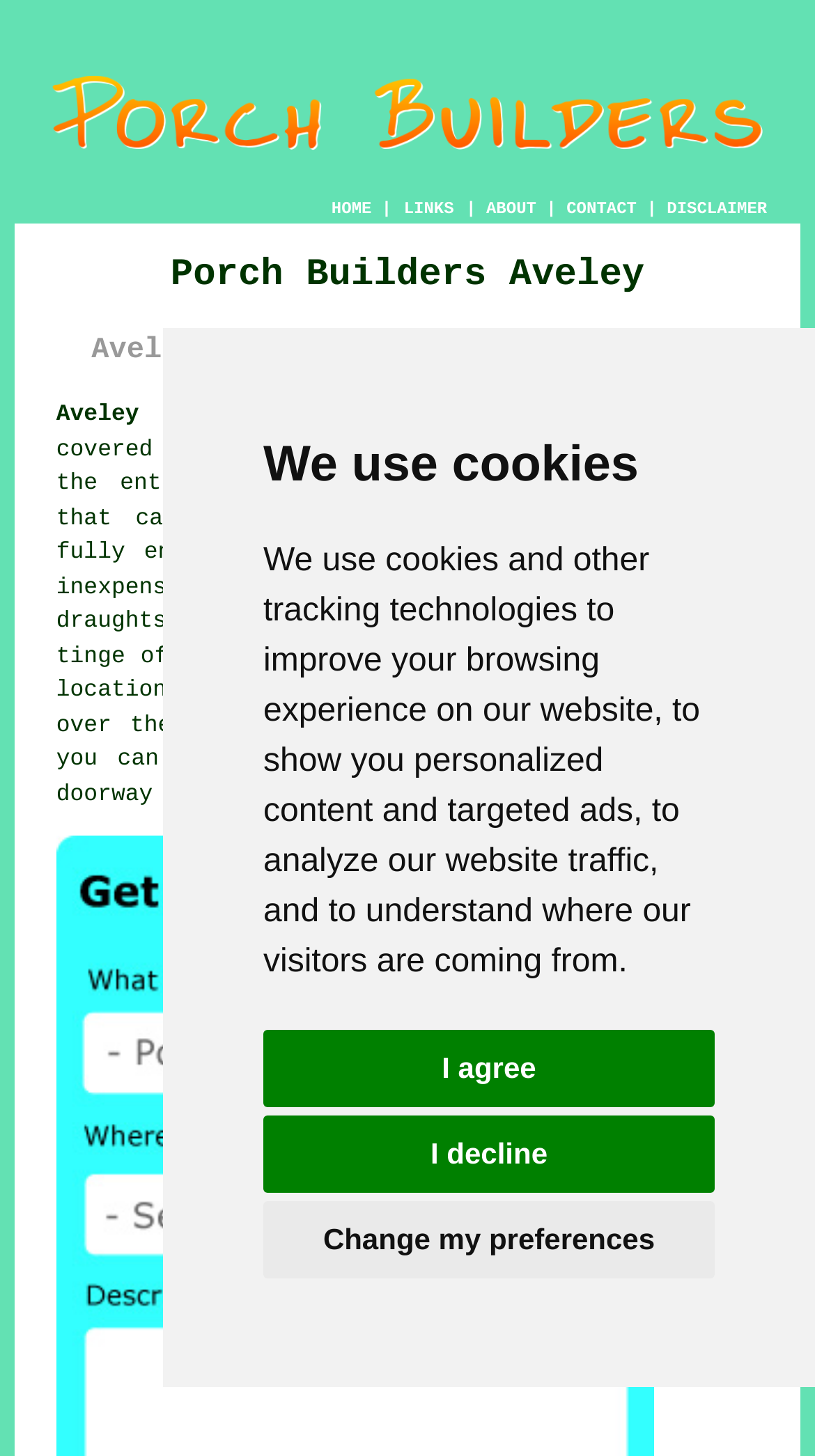Kindly determine the bounding box coordinates of the area that needs to be clicked to fulfill this instruction: "click the porch link".

[0.738, 0.277, 0.823, 0.294]